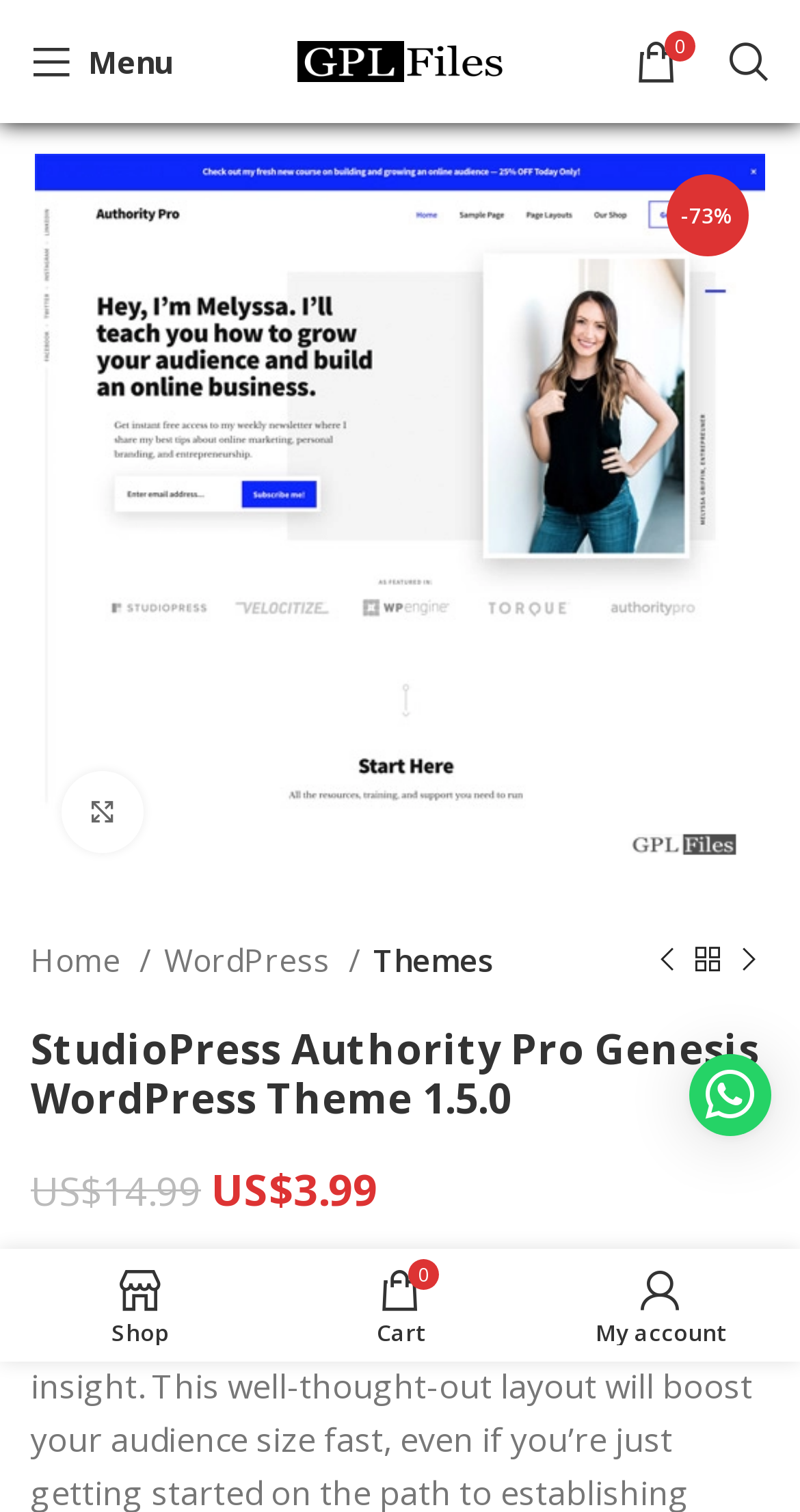Please find the bounding box coordinates for the clickable element needed to perform this instruction: "Go to my cart".

[0.338, 0.833, 0.662, 0.894]